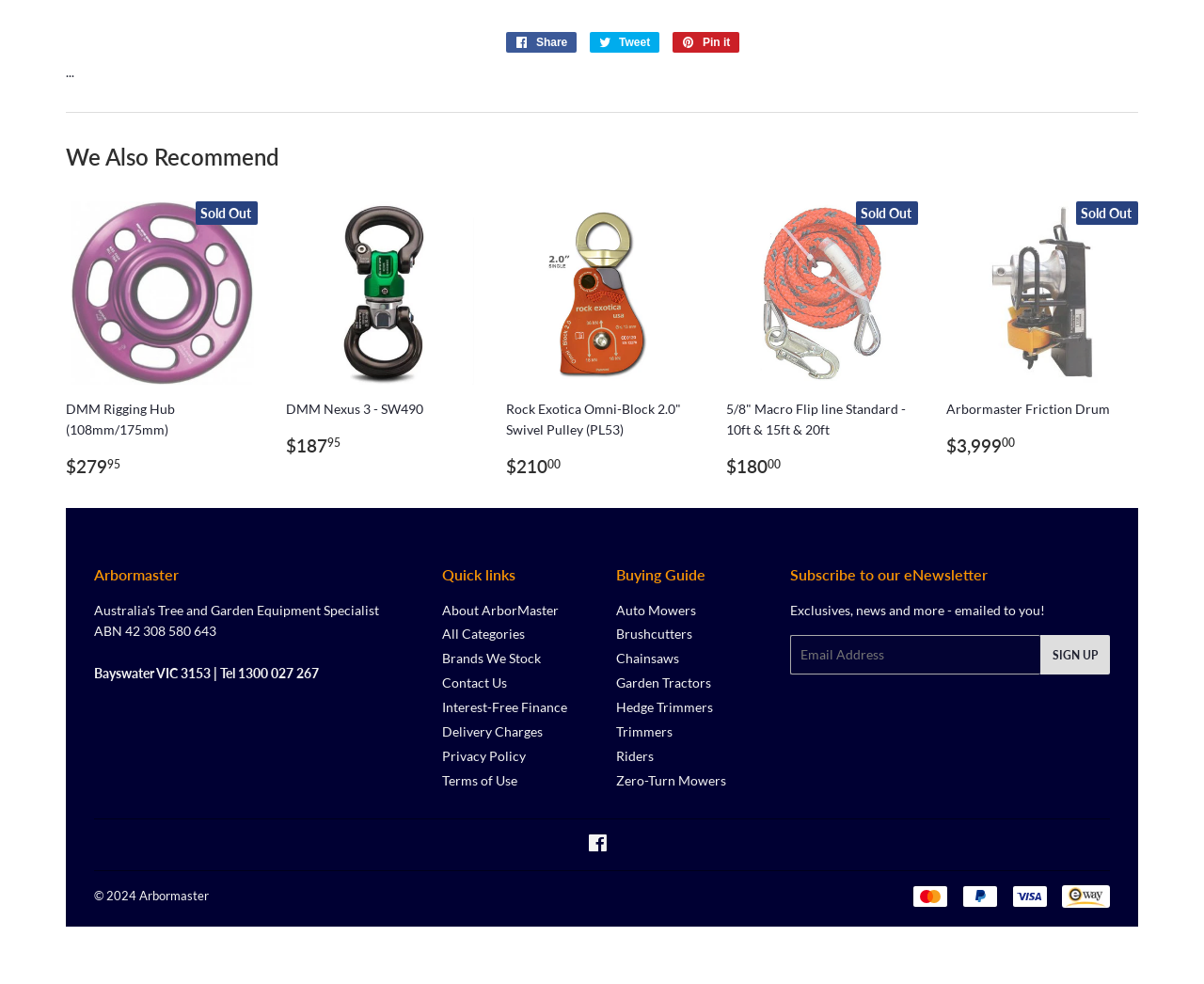Determine the bounding box coordinates of the region that needs to be clicked to achieve the task: "Follow on TikTok".

None